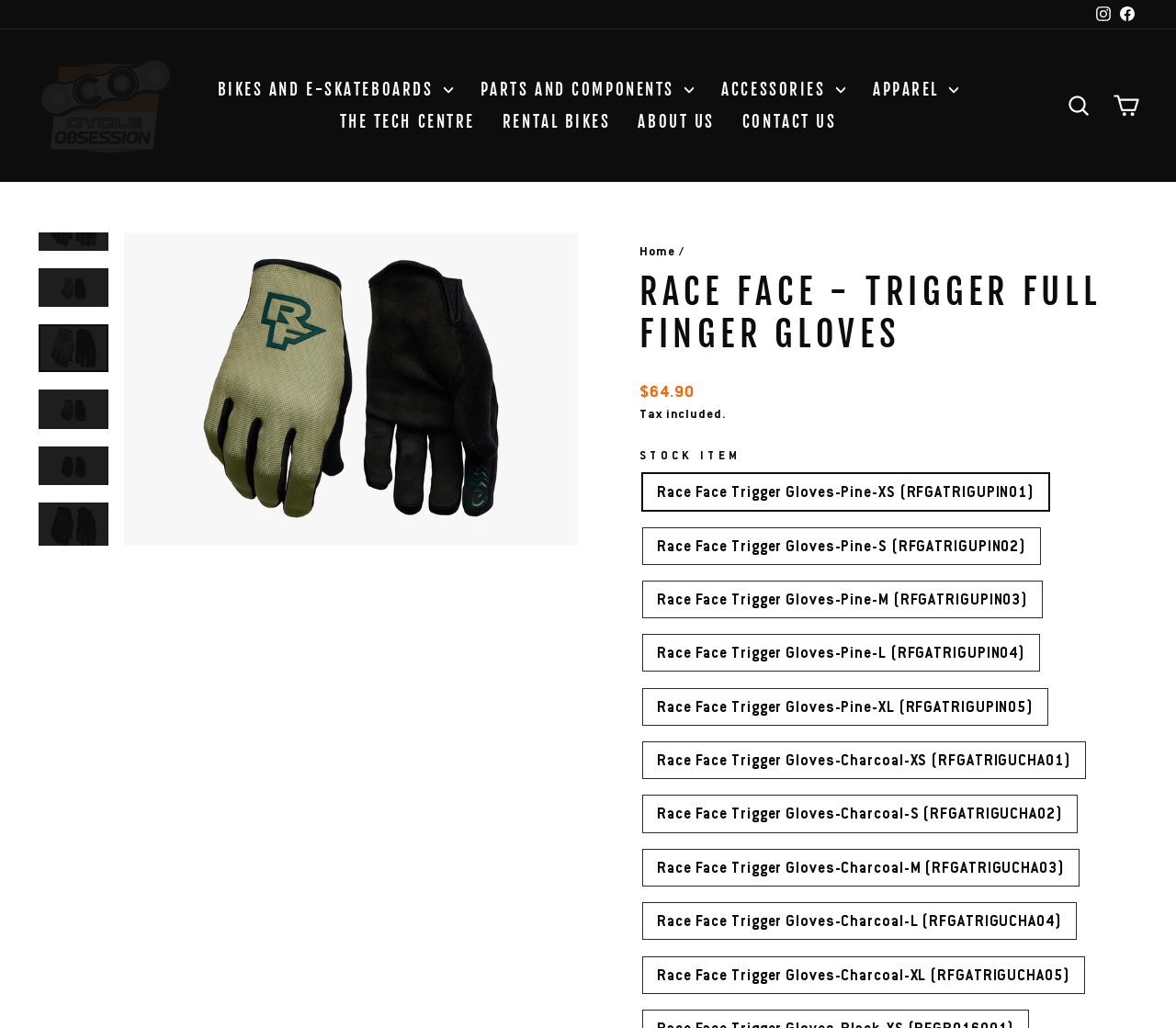Pinpoint the bounding box coordinates of the clickable element to carry out the following instruction: "Go to the Cycle Obsession homepage."

[0.031, 0.056, 0.148, 0.15]